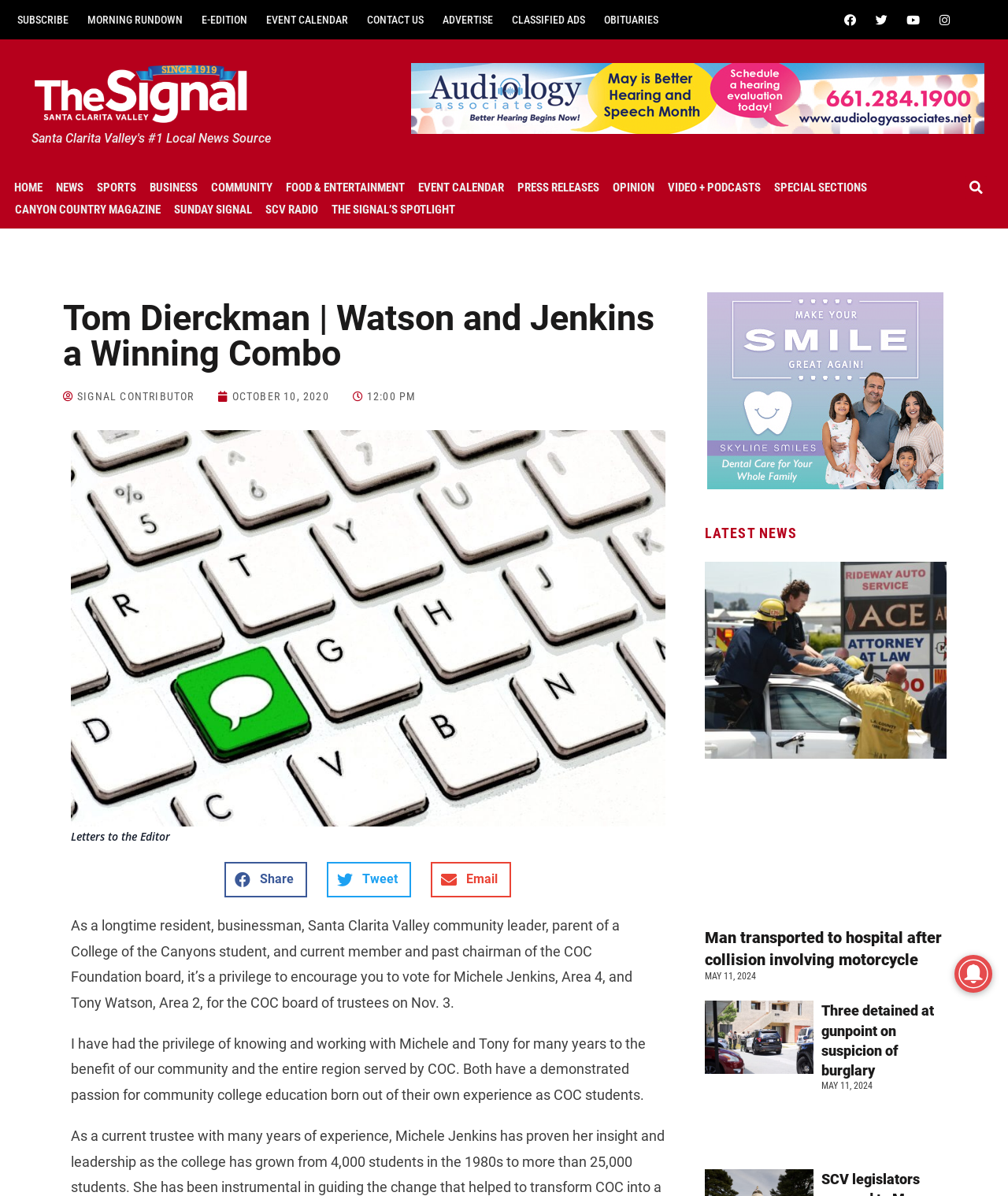Extract the main heading text from the webpage.

Tom Dierckman | Watson and Jenkins a Winning Combo